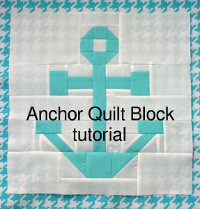Please answer the following question using a single word or phrase: 
What is the symbolic meaning of the anchor motif?

stability and hope